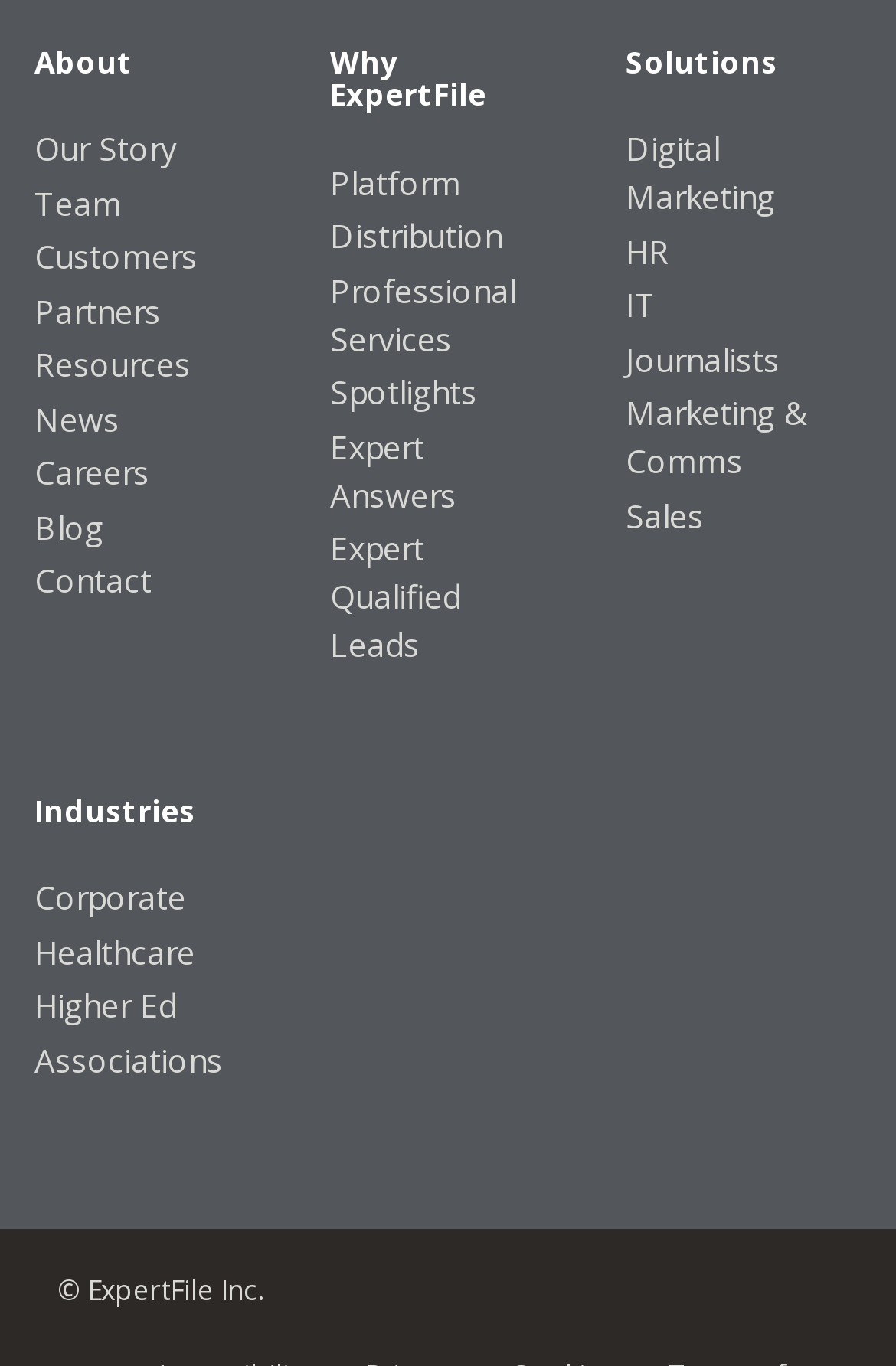What is the first link in the 'Solutions' section?
Refer to the image and provide a one-word or short phrase answer.

Digital Marketing